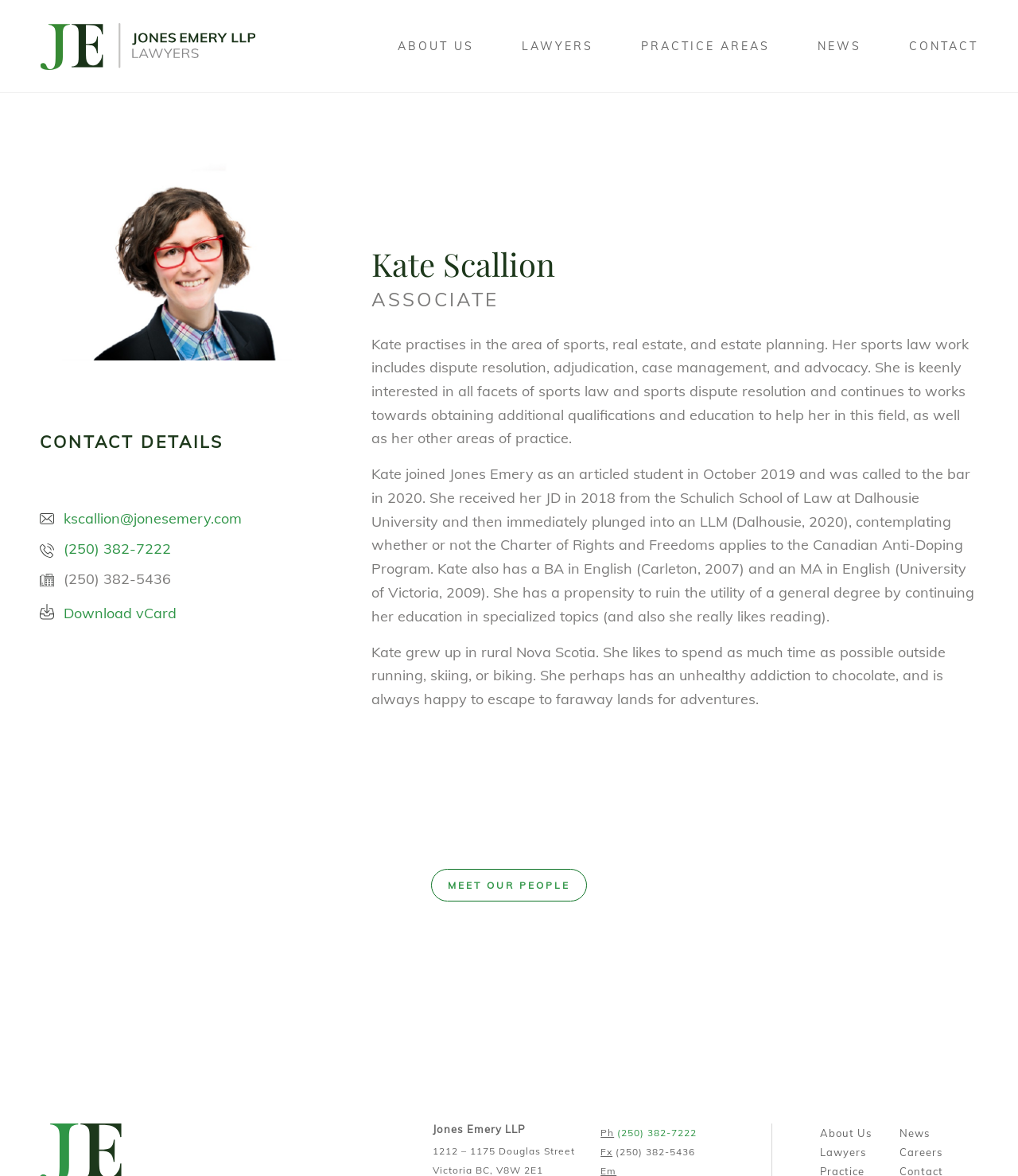Locate the bounding box of the UI element based on this description: "Practice Areas". Provide four float numbers between 0 and 1 as [left, top, right, bottom].

[0.606, 0.014, 0.78, 0.065]